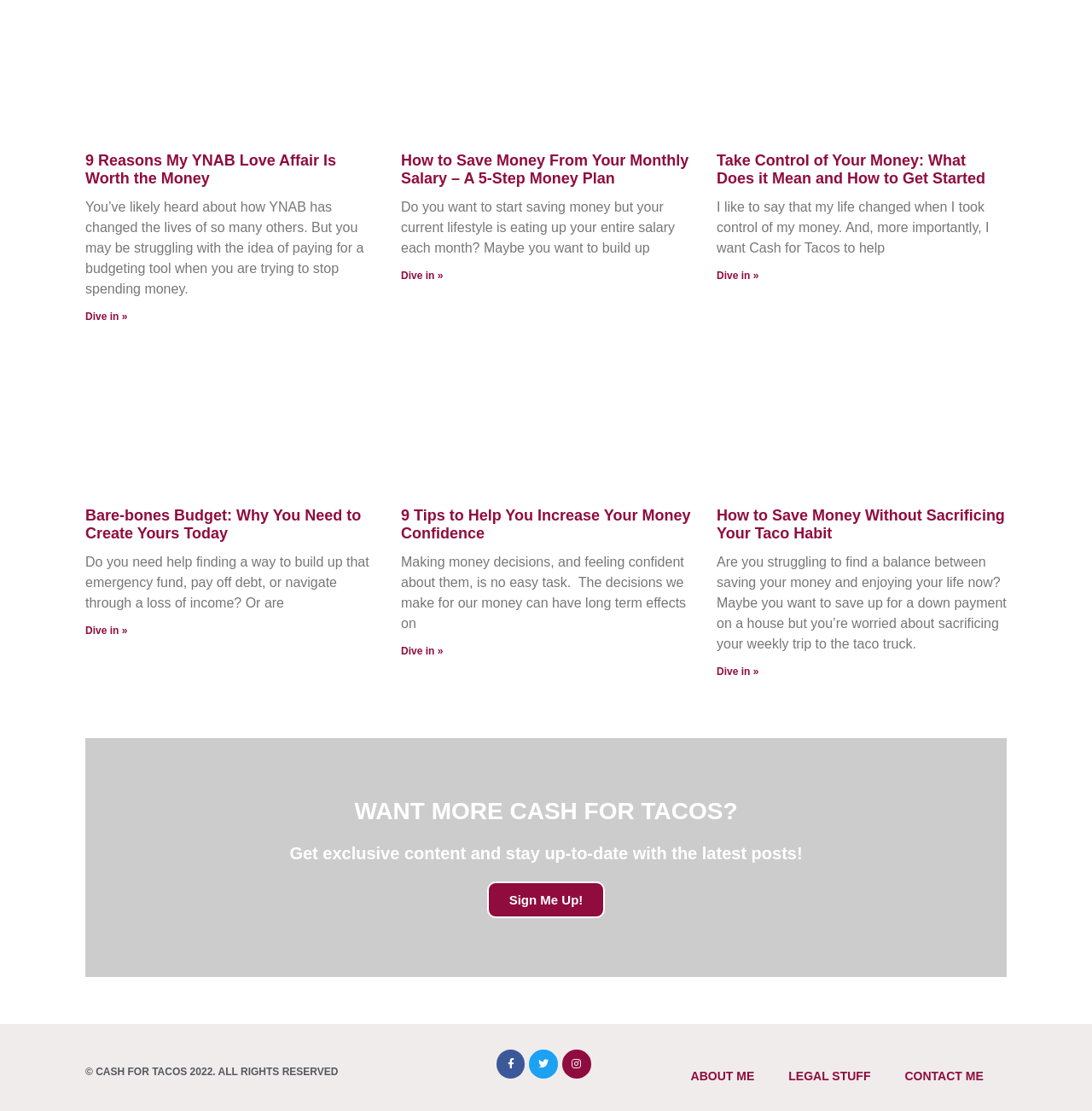What type of content can users expect to receive by signing up?
Look at the image and answer the question using a single word or phrase.

Exclusive content and updates